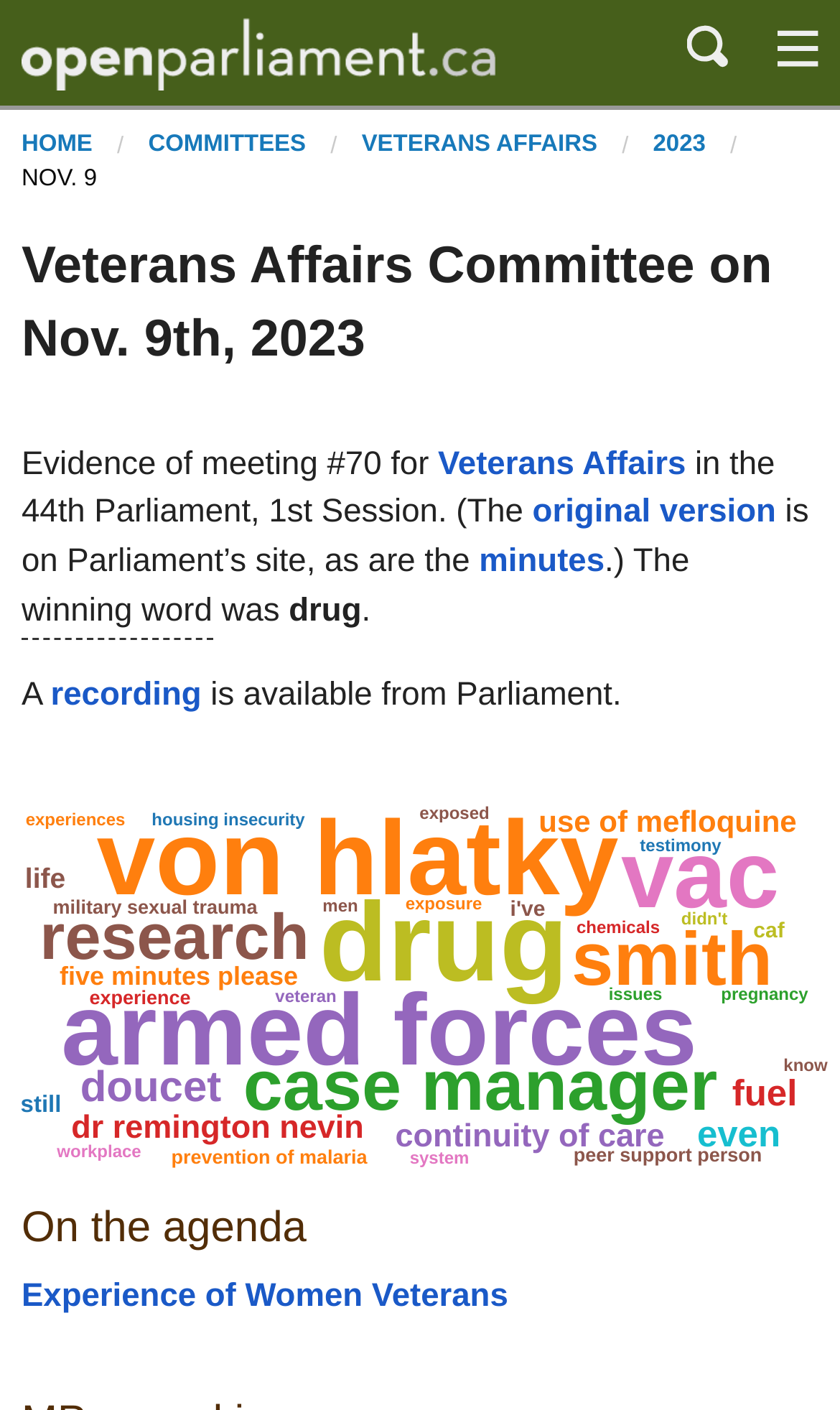Who is the speaker mentioned on the webpage?
Provide an in-depth answer to the question, covering all aspects.

I found the speaker's name by looking at the section that mentions the speaker's name, party, and constituency, where it says 'Rachel Blaney, NDP, North Island—Powell River, BC'.